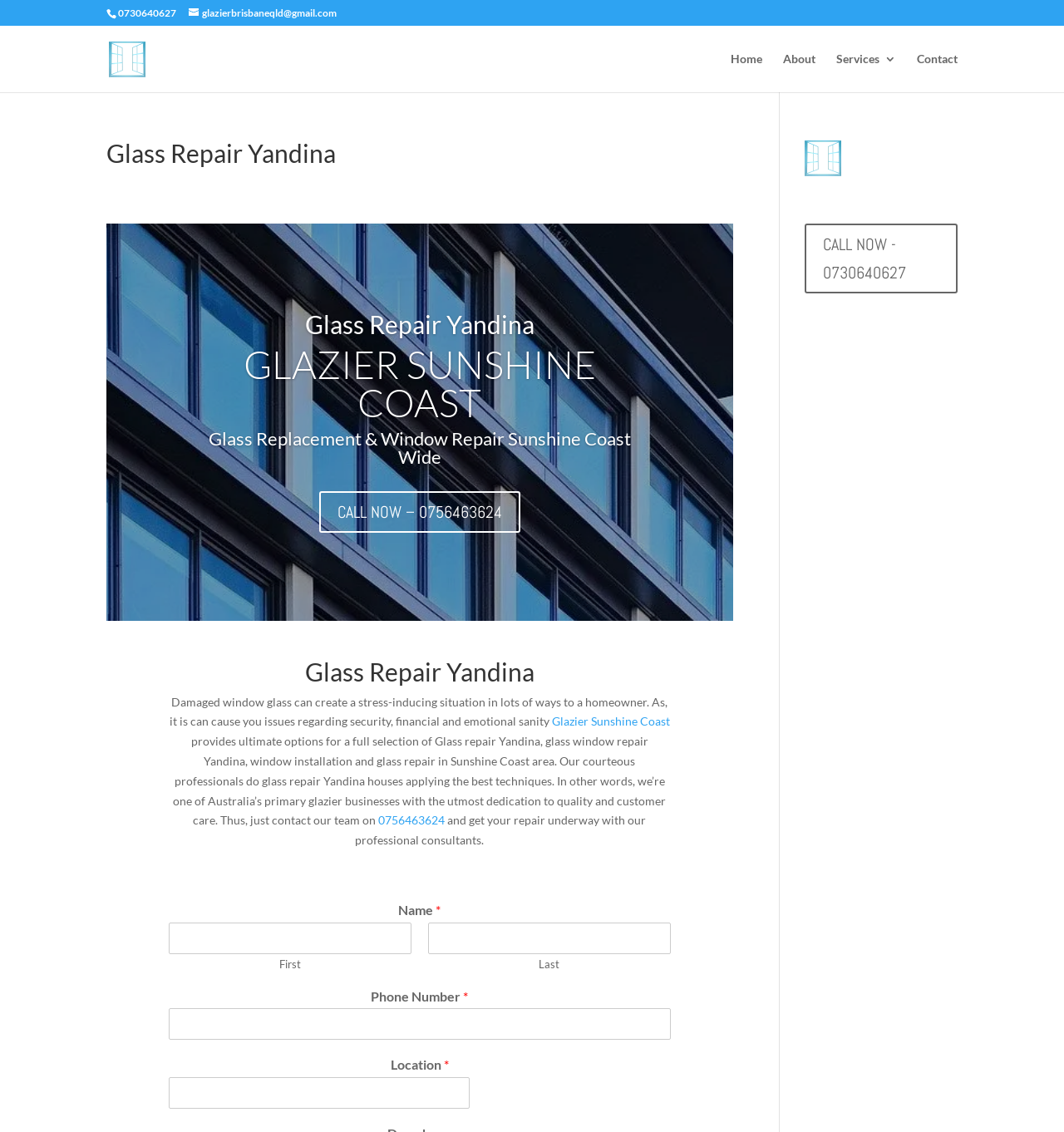What is the business name?
Respond with a short answer, either a single word or a phrase, based on the image.

Glazier Brisbane